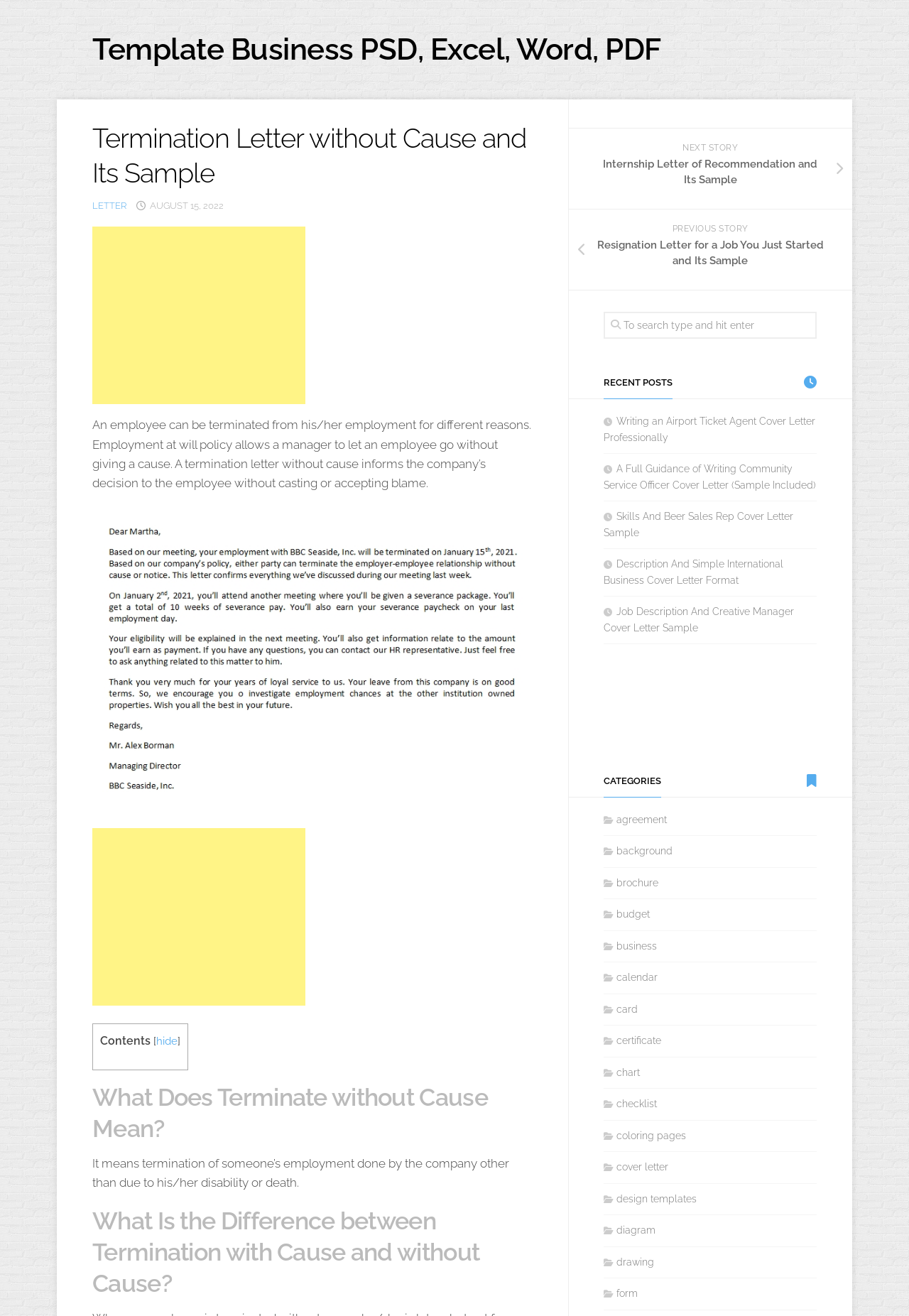Specify the bounding box coordinates of the element's area that should be clicked to execute the given instruction: "Browse the 'CATEGORIES' section". The coordinates should be four float numbers between 0 and 1, i.e., [left, top, right, bottom].

[0.625, 0.587, 0.938, 0.606]